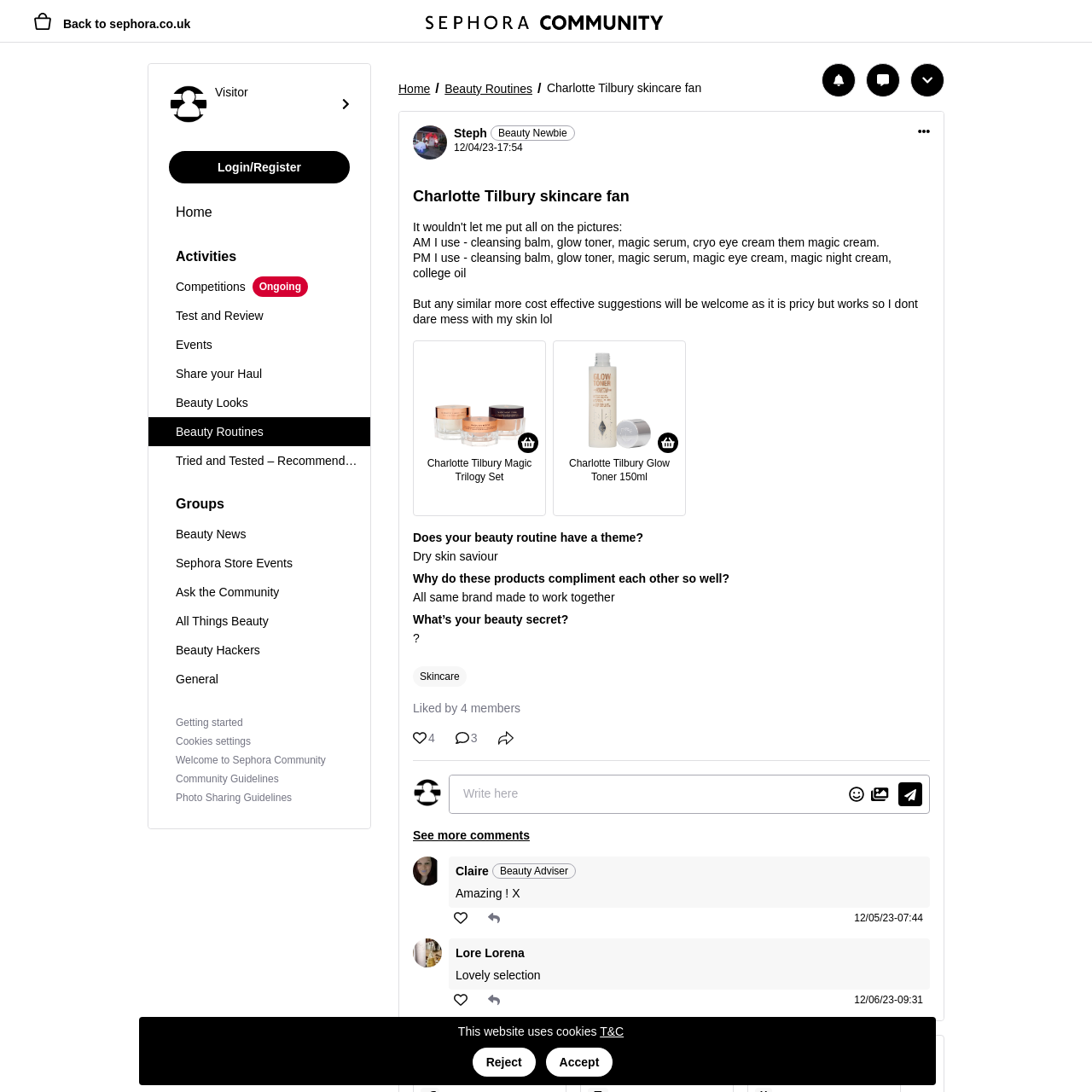Provide the bounding box coordinates for the UI element described in this sentence: "Beauty Looks". The coordinates should be four float values between 0 and 1, i.e., [left, top, right, bottom].

[0.136, 0.355, 0.339, 0.382]